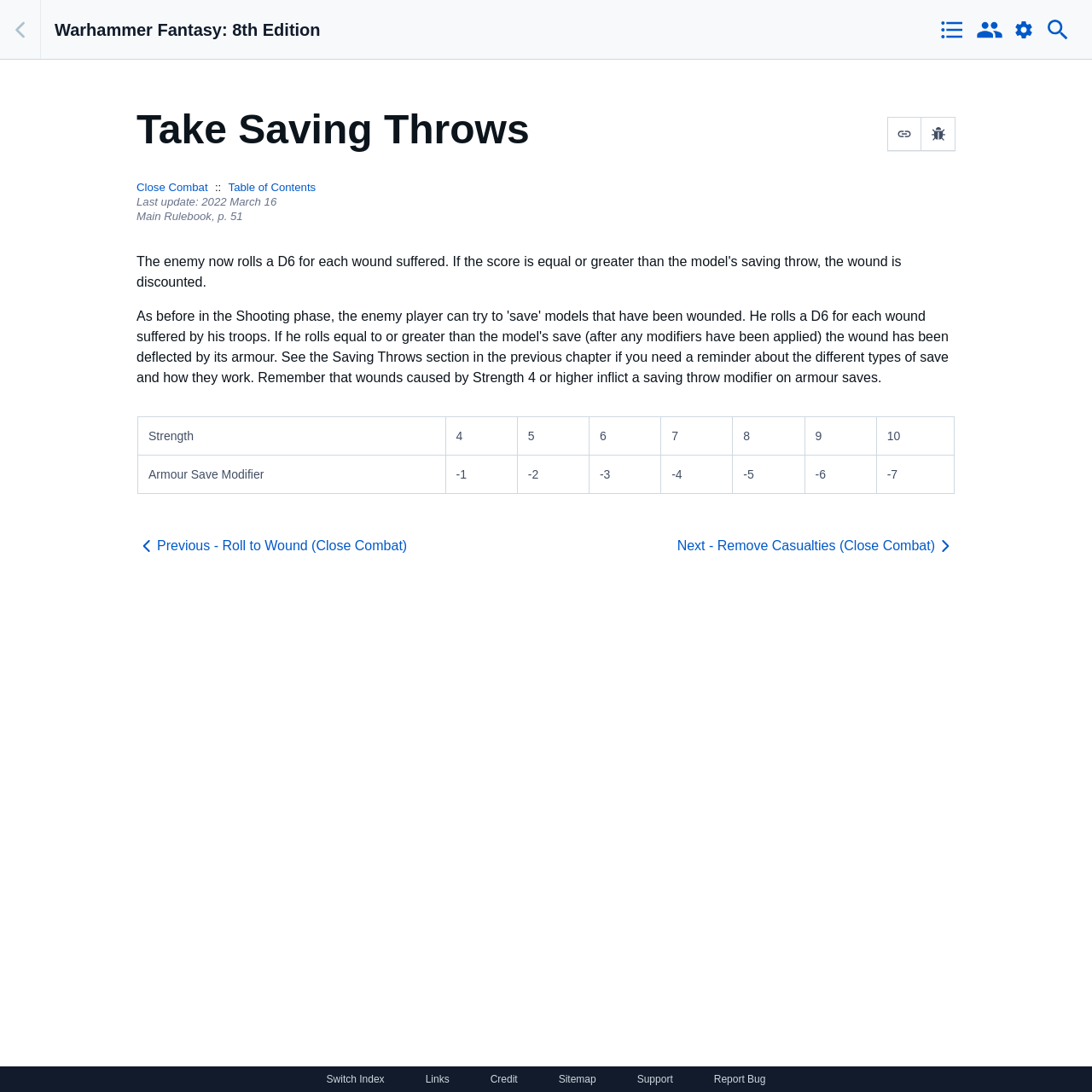What is the name of the edition?
Based on the image, answer the question in a detailed manner.

The name of the edition can be found in the heading 'Warhammer Fantasy: 8th Edition' at the top of the webpage.